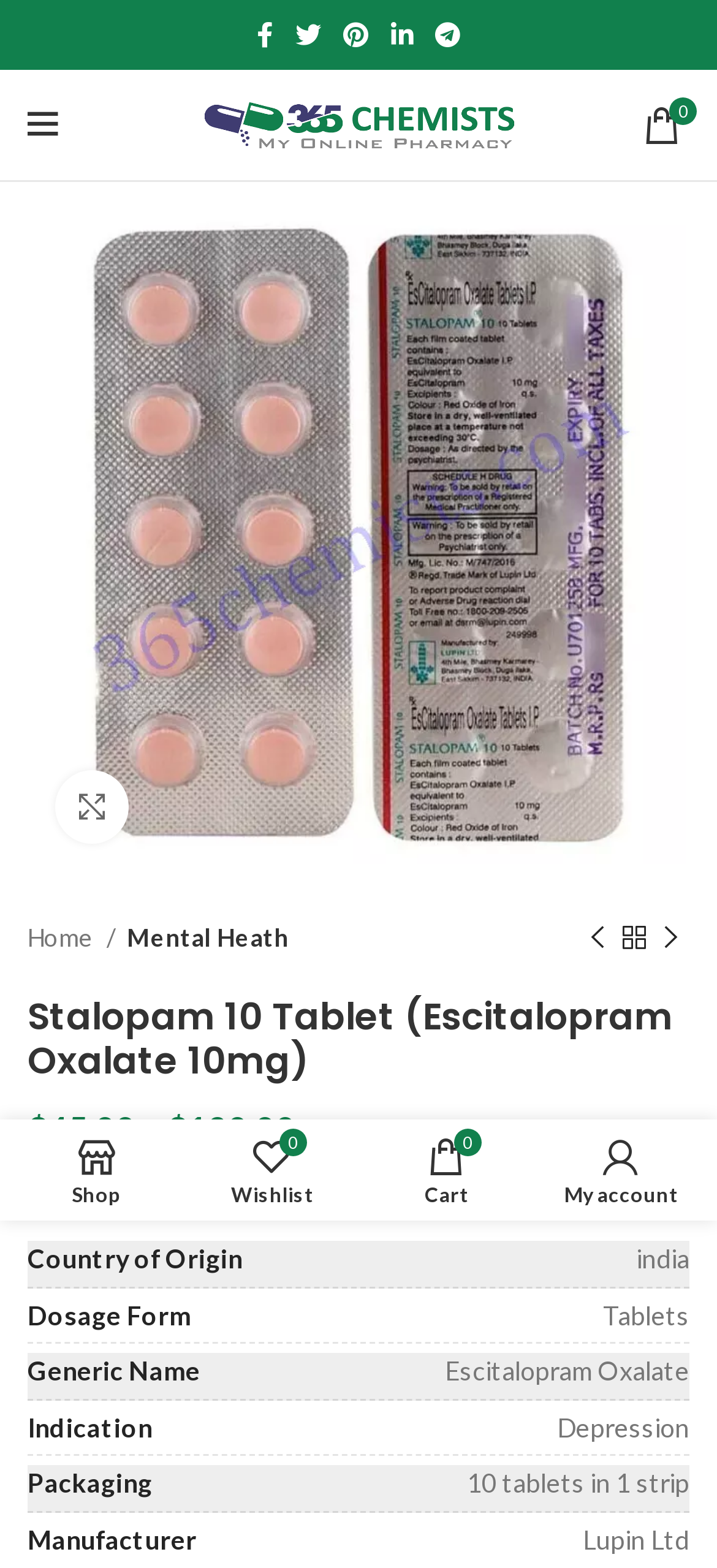Provide the bounding box coordinates of the UI element that matches the description: "Shop".

[0.013, 0.72, 0.256, 0.773]